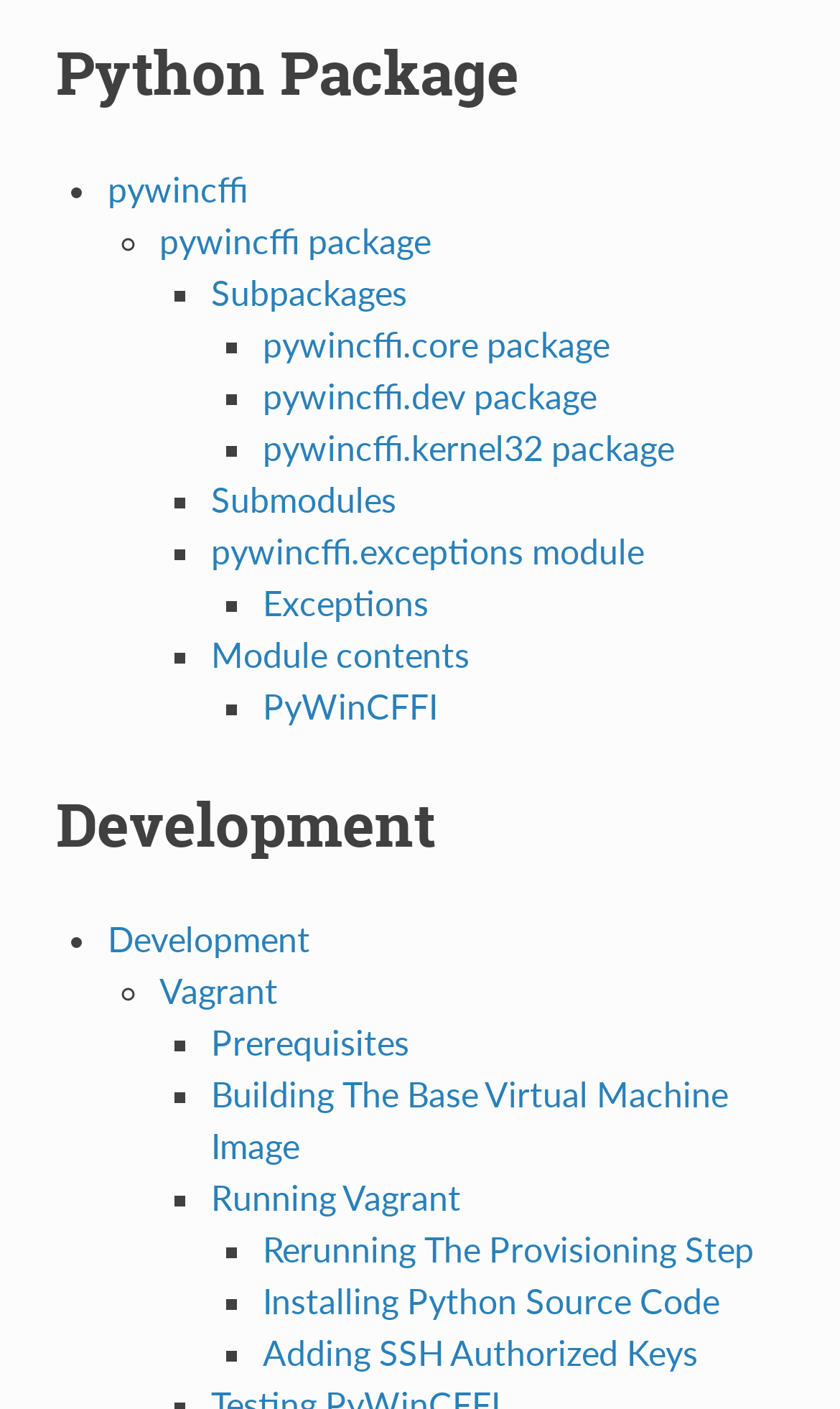Find the bounding box coordinates for the element that must be clicked to complete the instruction: "Click on pywincffi link". The coordinates should be four float numbers between 0 and 1, indicated as [left, top, right, bottom].

[0.128, 0.119, 0.295, 0.148]